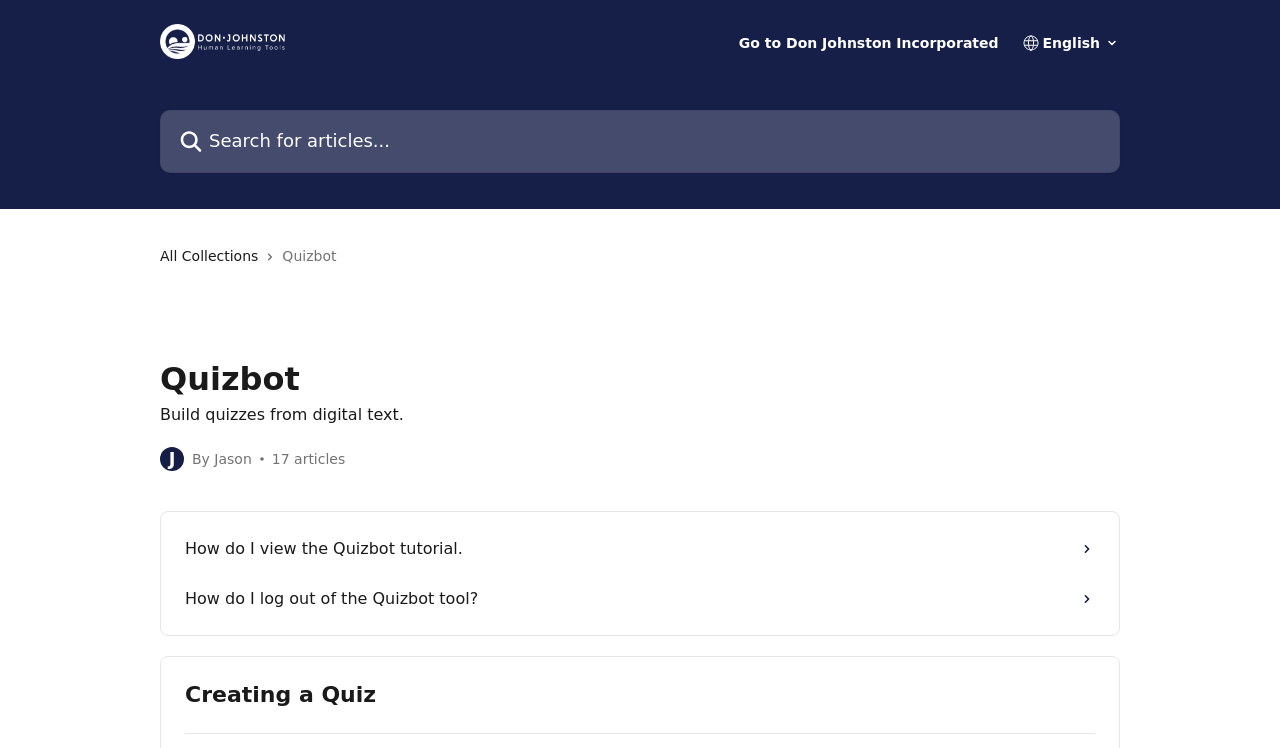Predict the bounding box coordinates of the area that should be clicked to accomplish the following instruction: "Listen to Episode 17: TWC EPISODE 345-VINCE IS OUT!". The bounding box coordinates should consist of four float numbers between 0 and 1, i.e., [left, top, right, bottom].

None